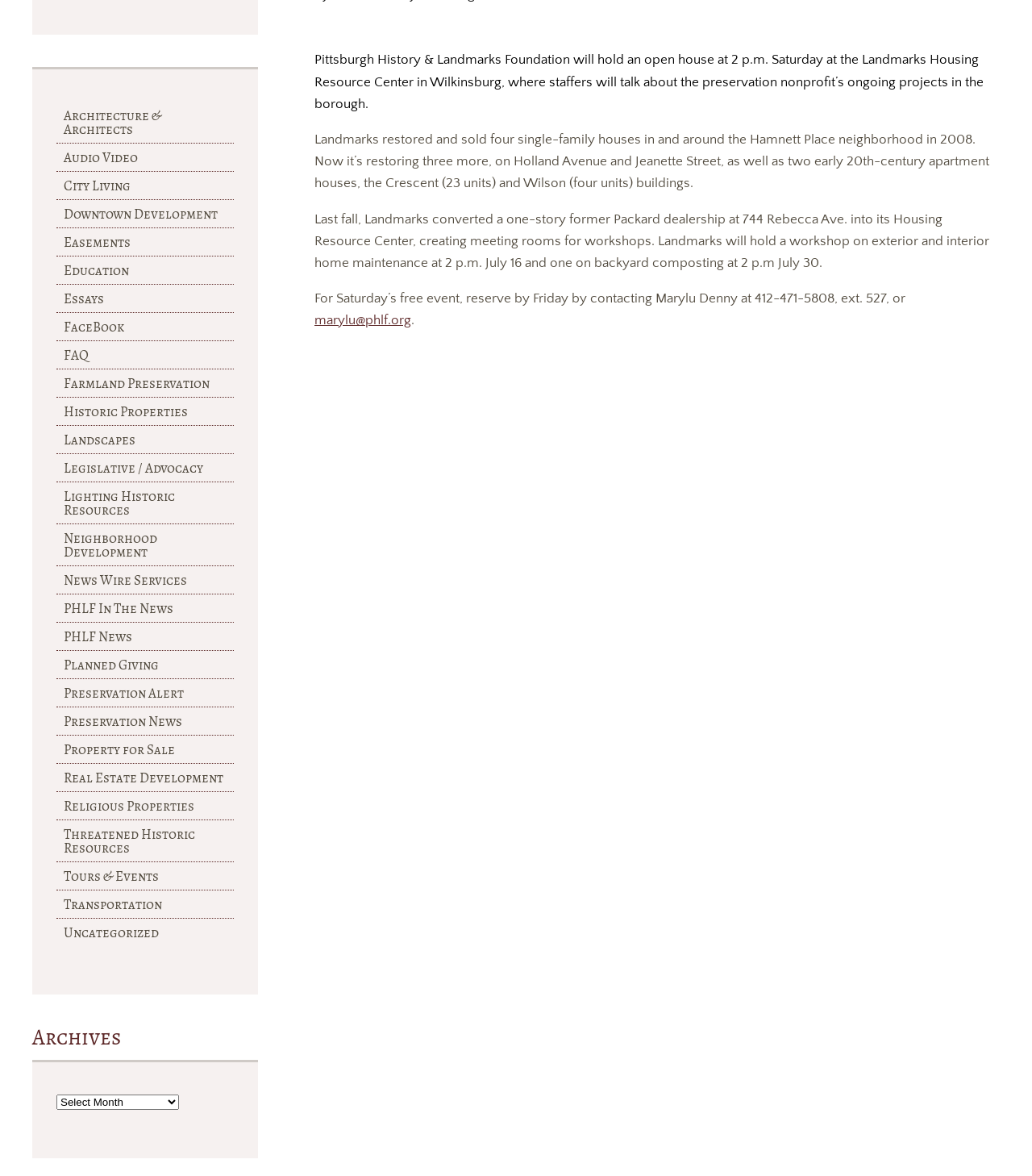Using the provided description Preservation News, find the bounding box coordinates for the UI element. Provide the coordinates in (top-left x, top-left y, bottom-right x, bottom-right y) format, ensuring all values are between 0 and 1.

[0.055, 0.602, 0.227, 0.625]